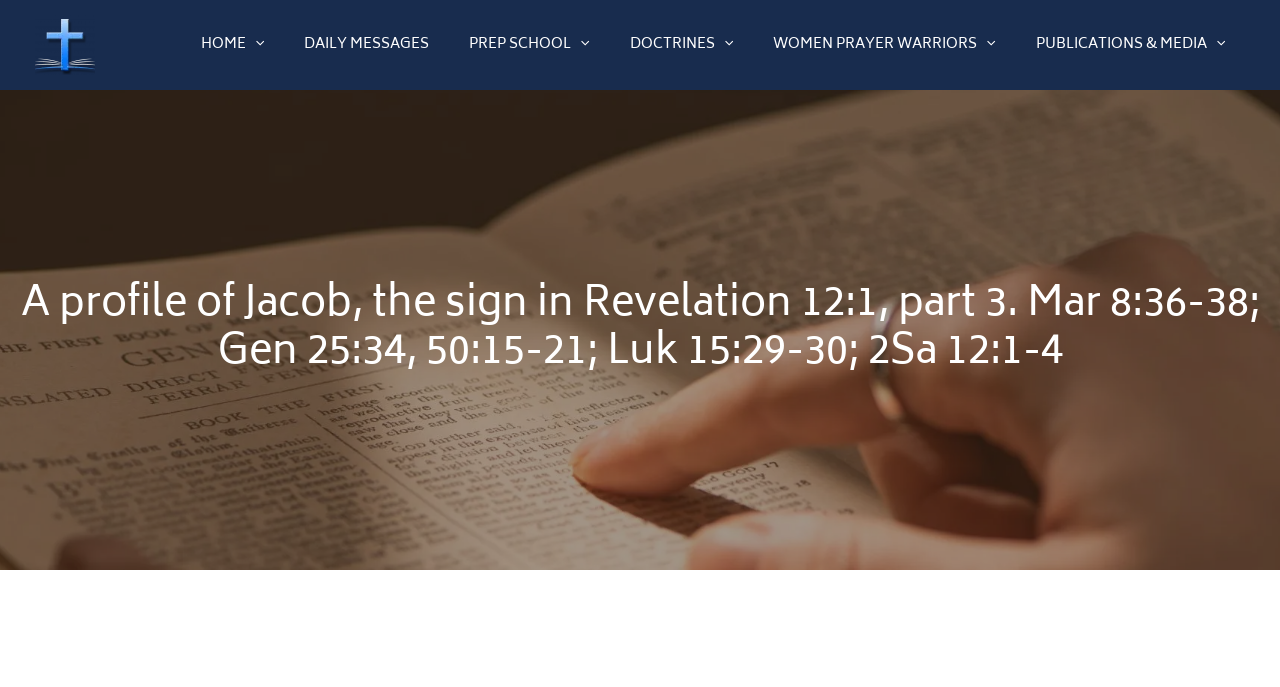Respond with a single word or phrase for the following question: 
What is the name of the Bible ministry?

Robert McLaughlin Bible Ministries